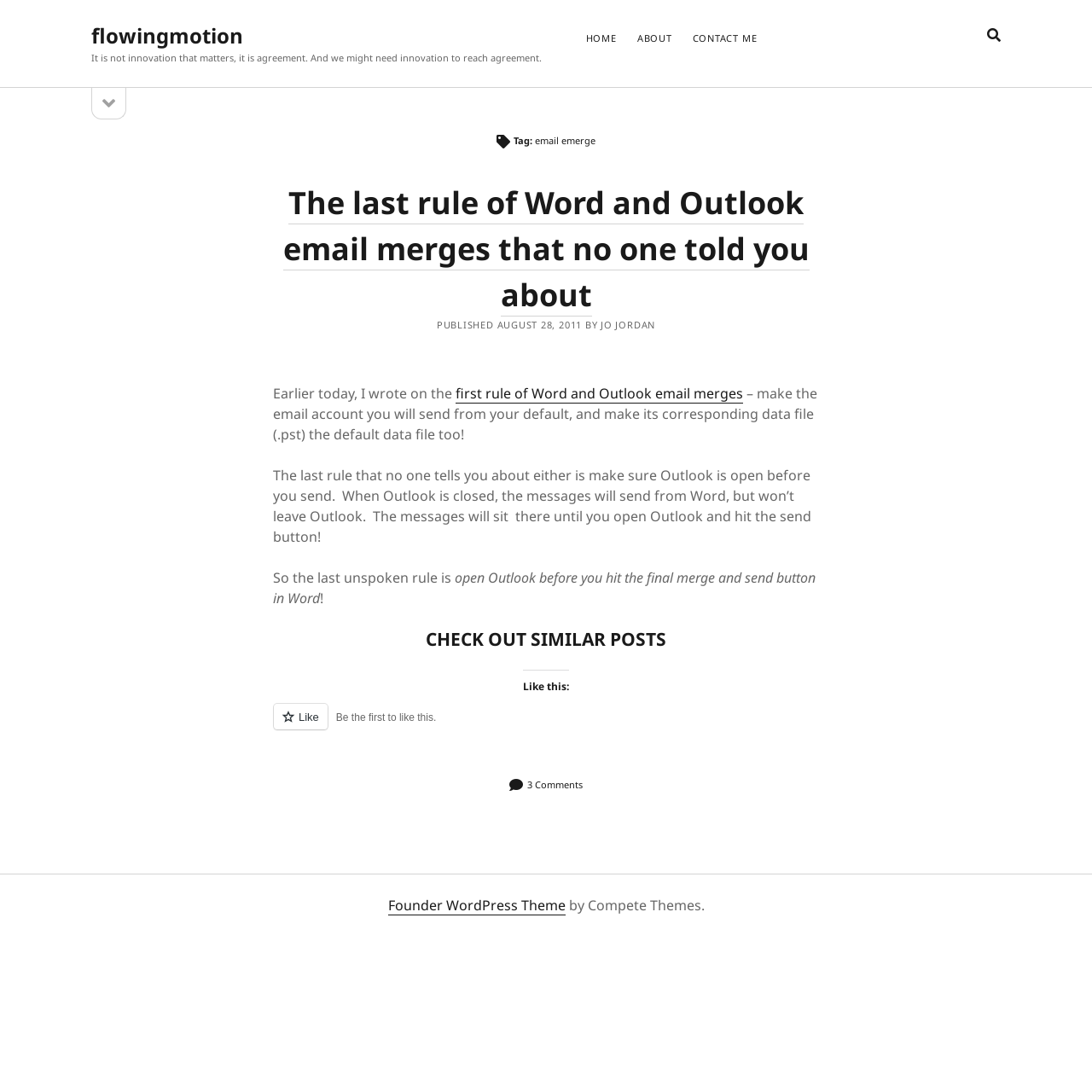What is the date of the post 'Evaluation vs Hypothesis Testing'?
Please provide a comprehensive answer based on the details in the screenshot.

The webpage lists a post titled 'Evaluation vs Hypothesis Testing' under the 'LATEST' section, and its corresponding date is April 5, 2018.